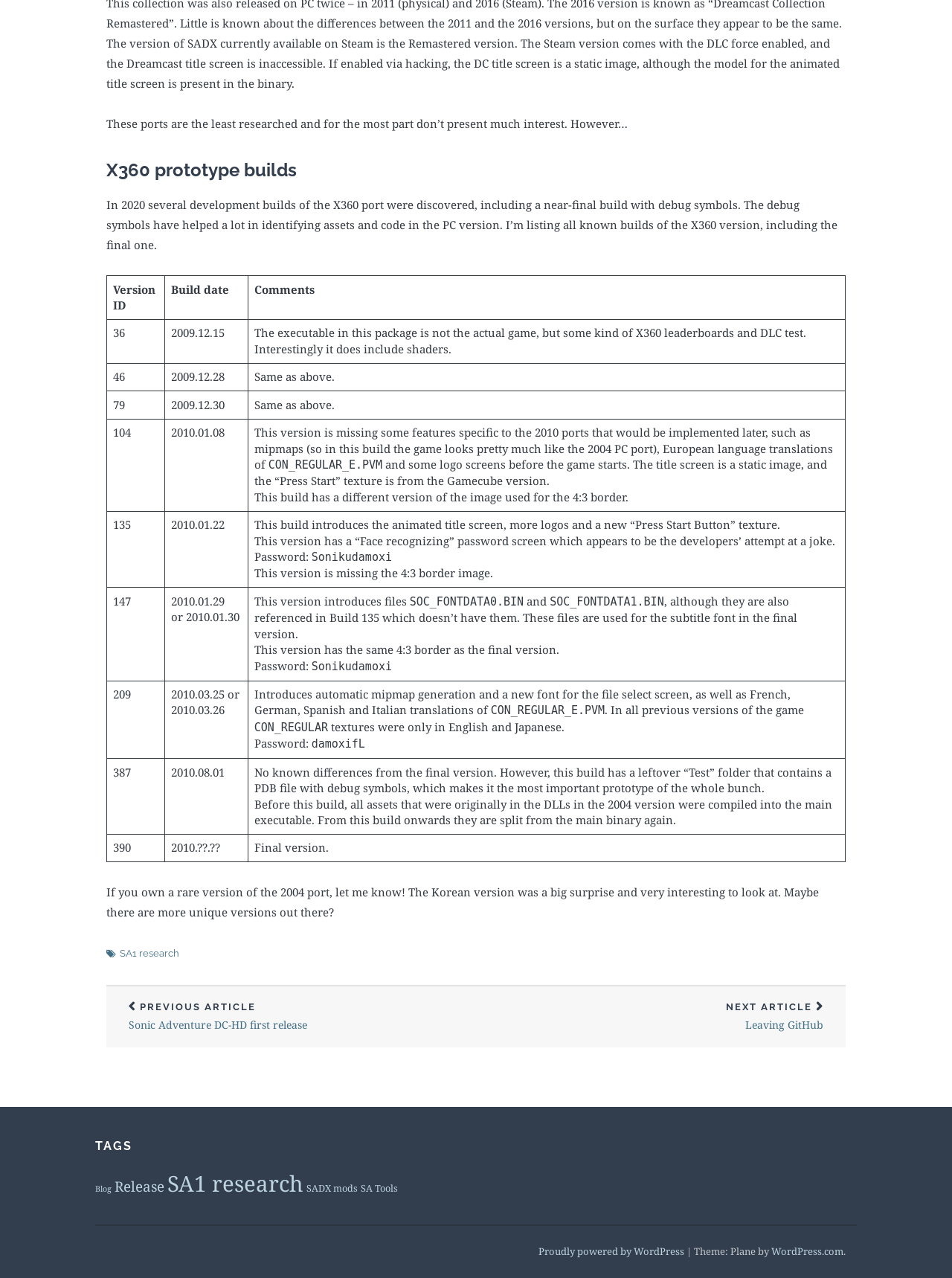Give a one-word or one-phrase response to the question: 
How many links are in the footer?

3